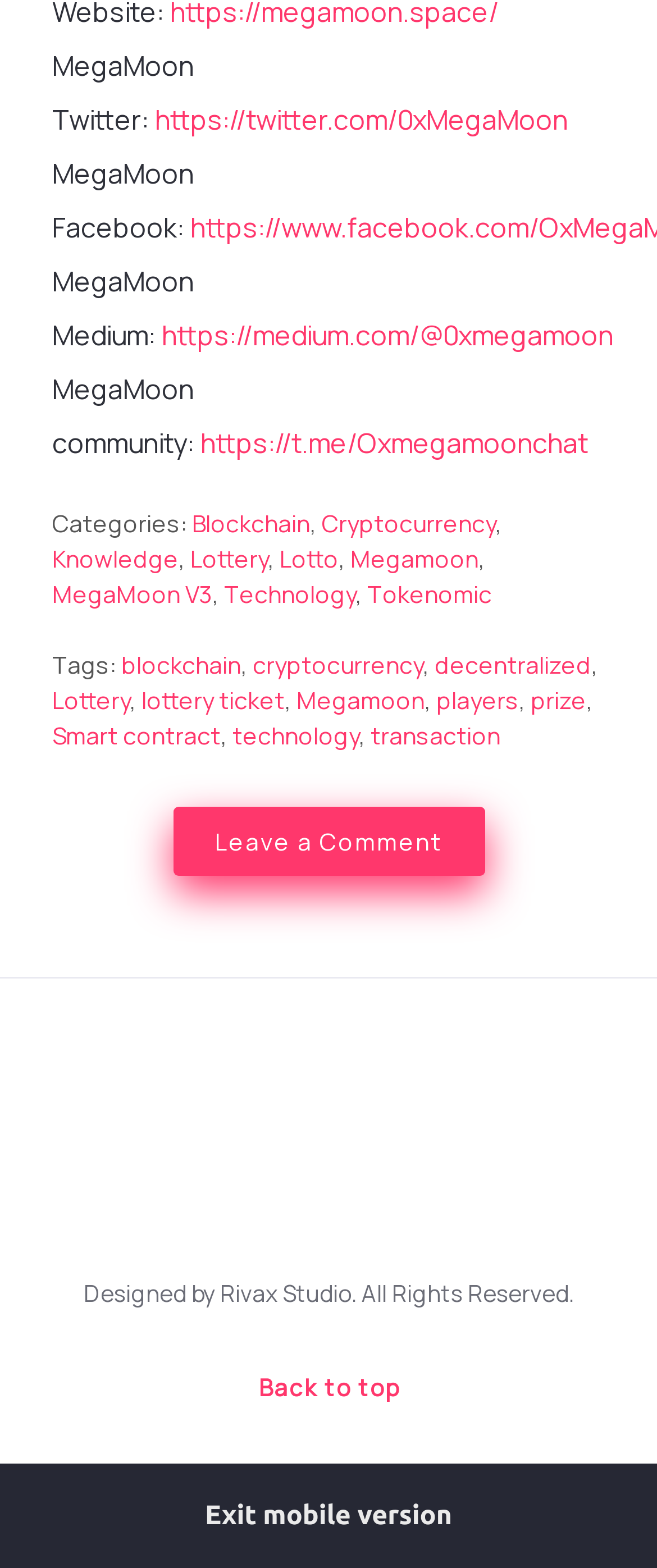What categories are listed in the footer?
Using the image as a reference, answer the question with a short word or phrase.

Blockchain, Cryptocurrency, etc.